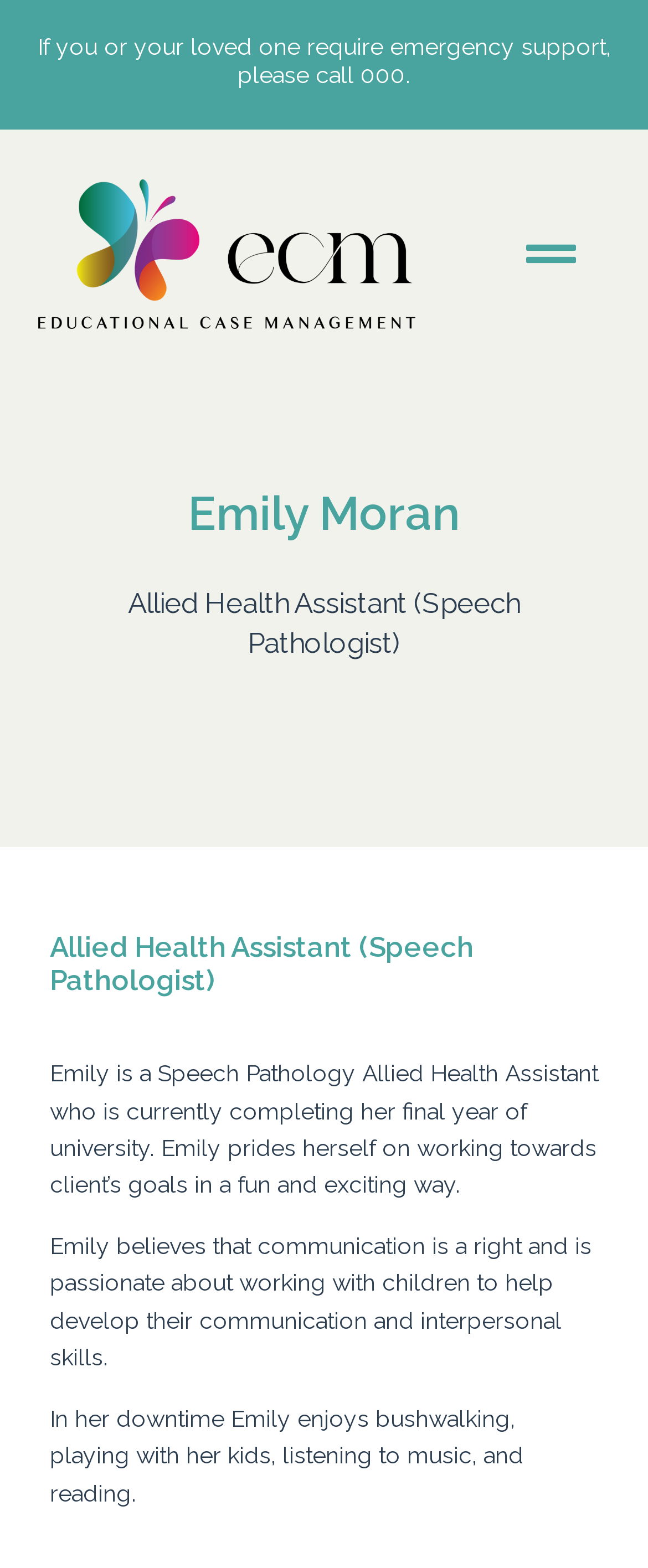Give an extensive and precise description of the webpage.

The webpage is about Emily Moran, an Educational Case Management professional, specifically highlighting her role as a Speech Pathologist Allied Health Assistant. 

At the top of the page, there is a notice stating that if you or your loved one require emergency support, please call 000. Below this notice, there is a link to "Educational Case Management Newcastle Health Services" accompanied by an image with the same name. 

To the right of the link, a "Menu Toggle" button is located. 

Further down the page, a heading displays Emily Moran's name. Below her name, her profession is stated as "Allied Health Assistant (Speech Pathologist)". 

There are three paragraphs of text that describe Emily's background and personality. The first paragraph explains that Emily is a Speech Pathology Allied Health Assistant who is currently completing her final year of university and works towards client's goals in a fun and exciting way. The second paragraph highlights Emily's passion for working with children to develop their communication and interpersonal skills. The third paragraph shares Emily's hobbies, including bushwalking, playing with her kids, listening to music, and reading.